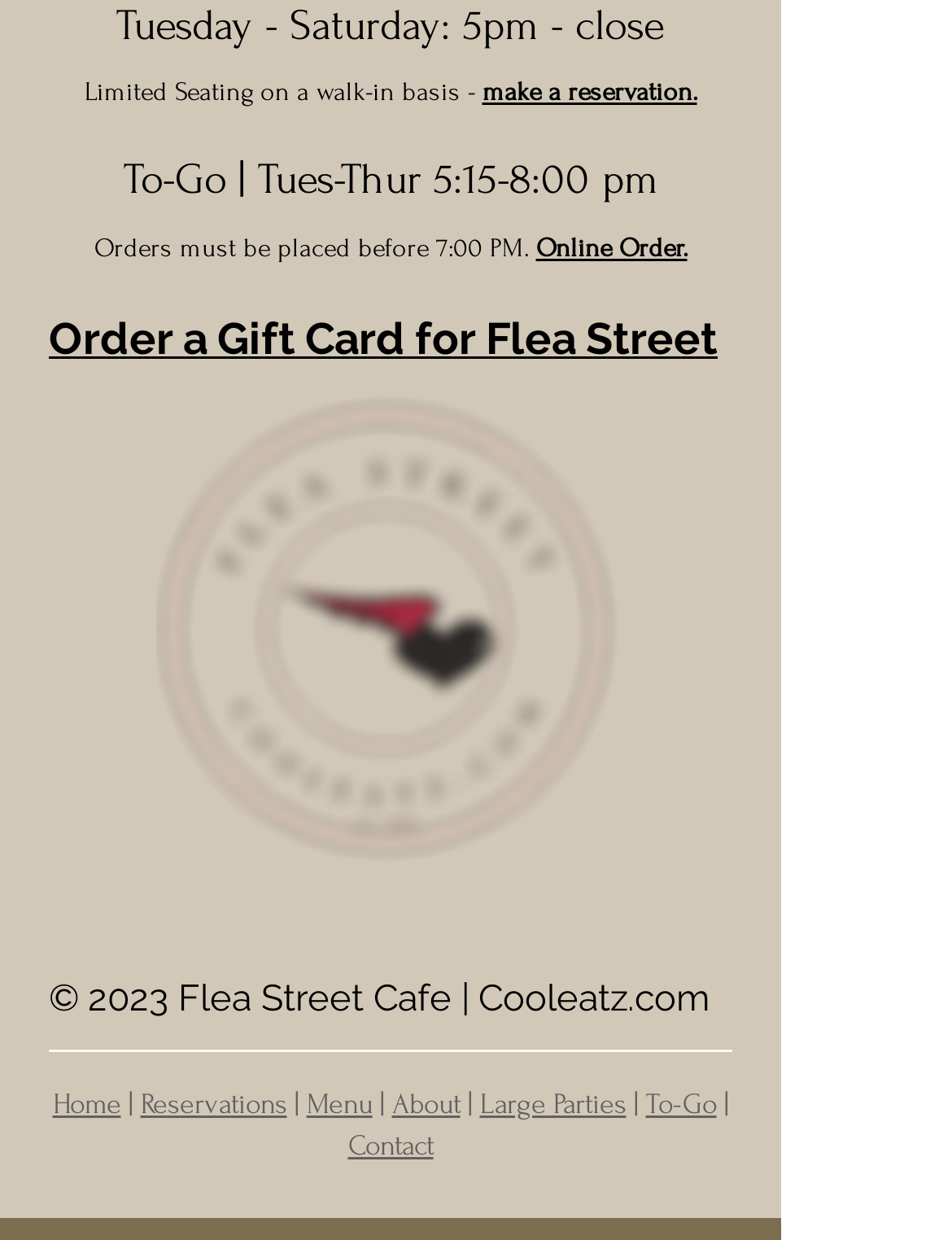Kindly determine the bounding box coordinates for the area that needs to be clicked to execute this instruction: "make a reservation".

[0.506, 0.063, 0.732, 0.087]